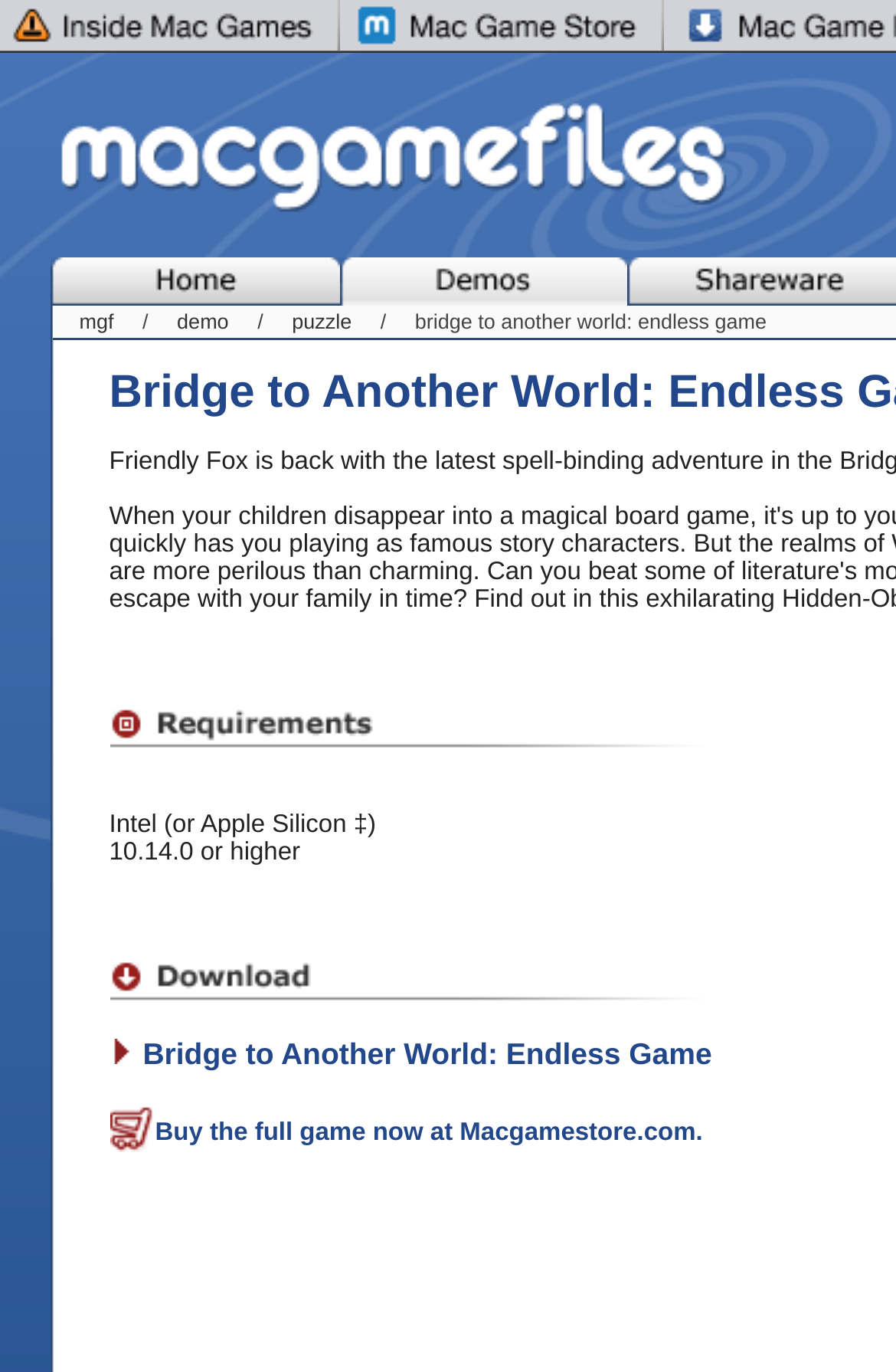What type of content is available for Mac Demos?
From the details in the image, provide a complete and detailed answer to the question.

By examining the link elements under the 'Mac Demos' category, I found that there are links for 'demo' and 'puzzle' content. This suggests that the website provides demo and puzzle content for Mac Demos.